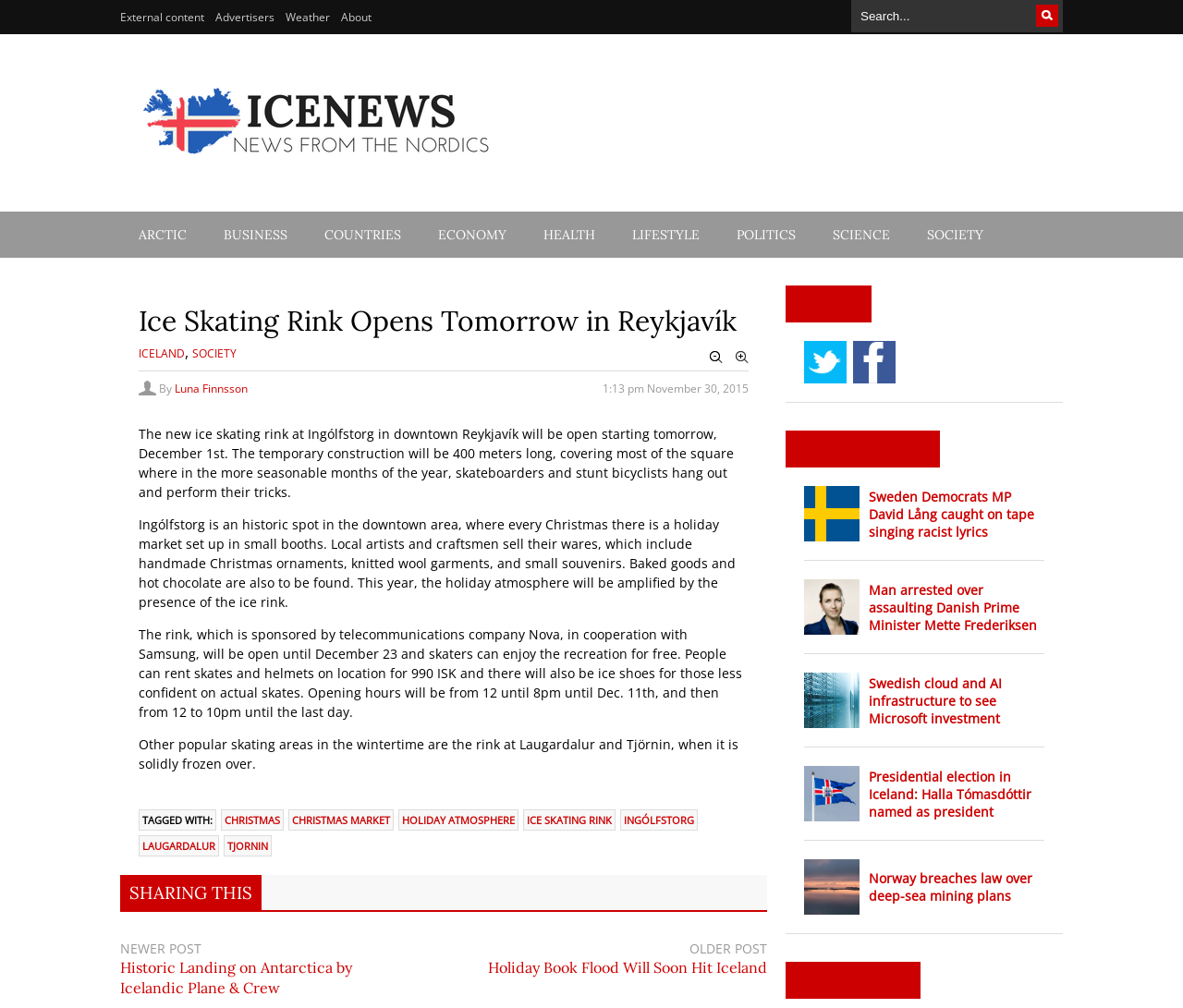Use a single word or phrase to answer the question:
What is the duration of the ice skating rink?

Until December 23